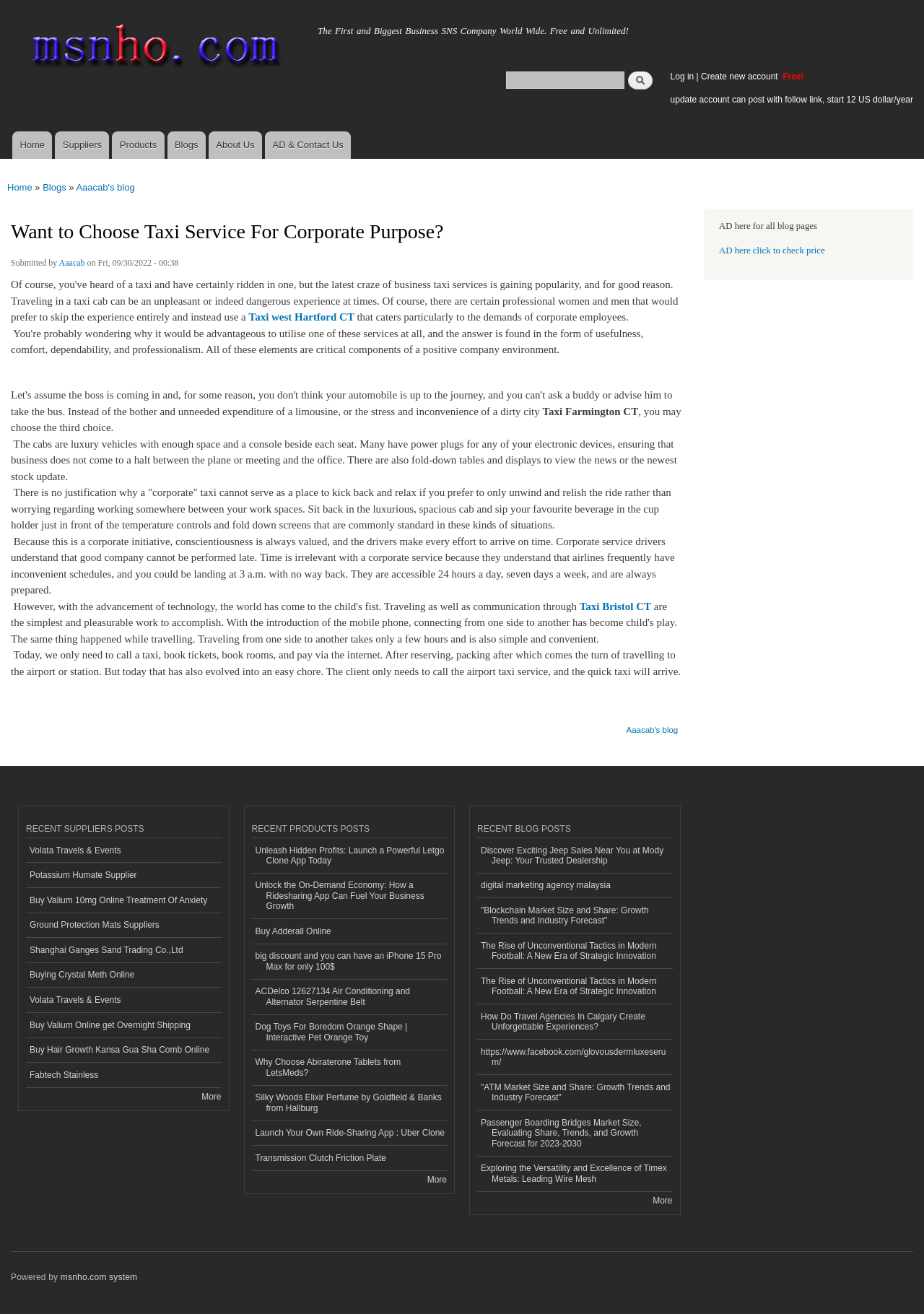Please extract the webpage's main title and generate its text content.

Want to Choose Taxi Service For Corporate Purpose?